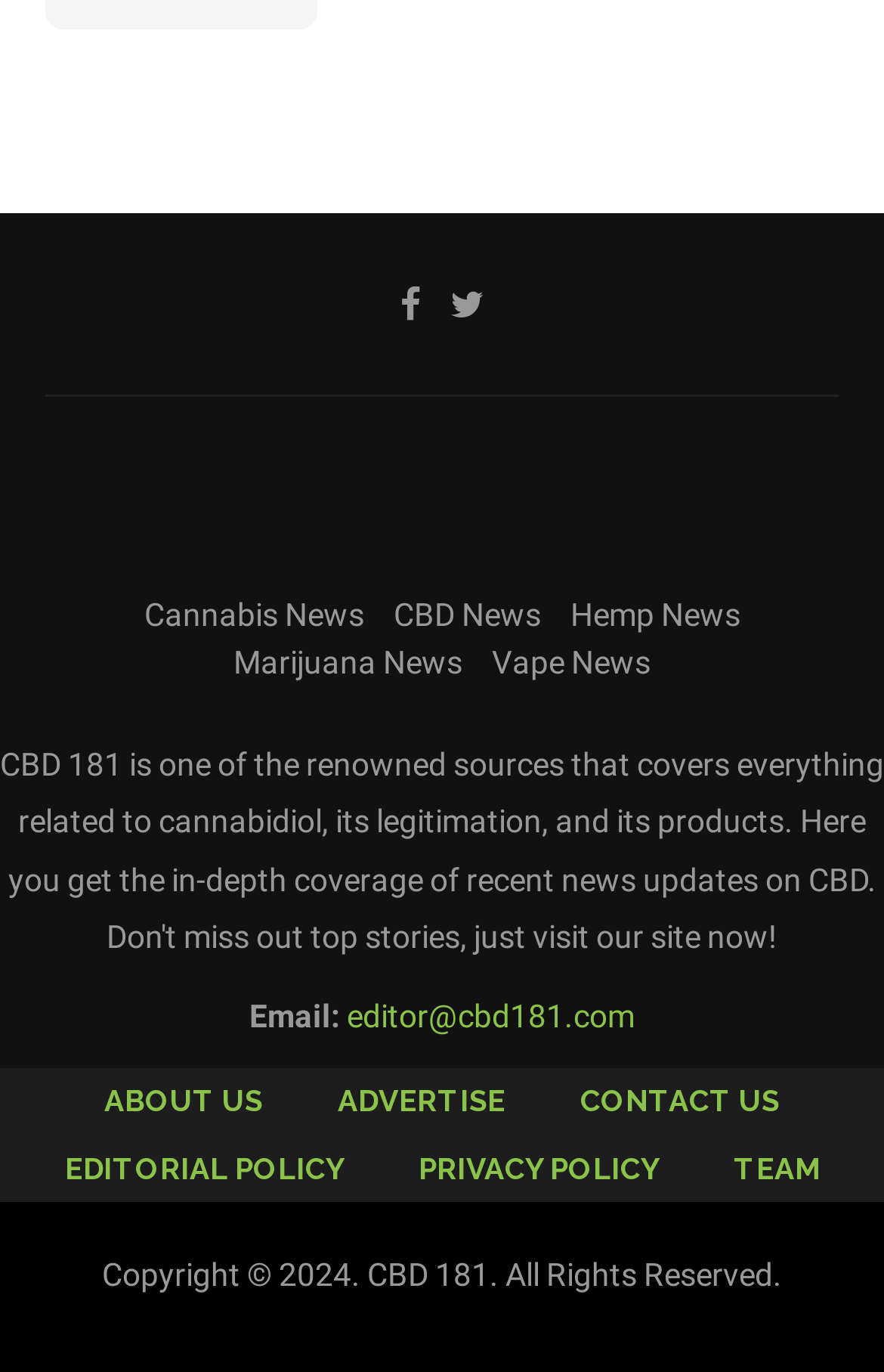Locate the coordinates of the bounding box for the clickable region that fulfills this instruction: "Click the 'ABOUT US' link".

[0.079, 0.79, 0.336, 0.817]